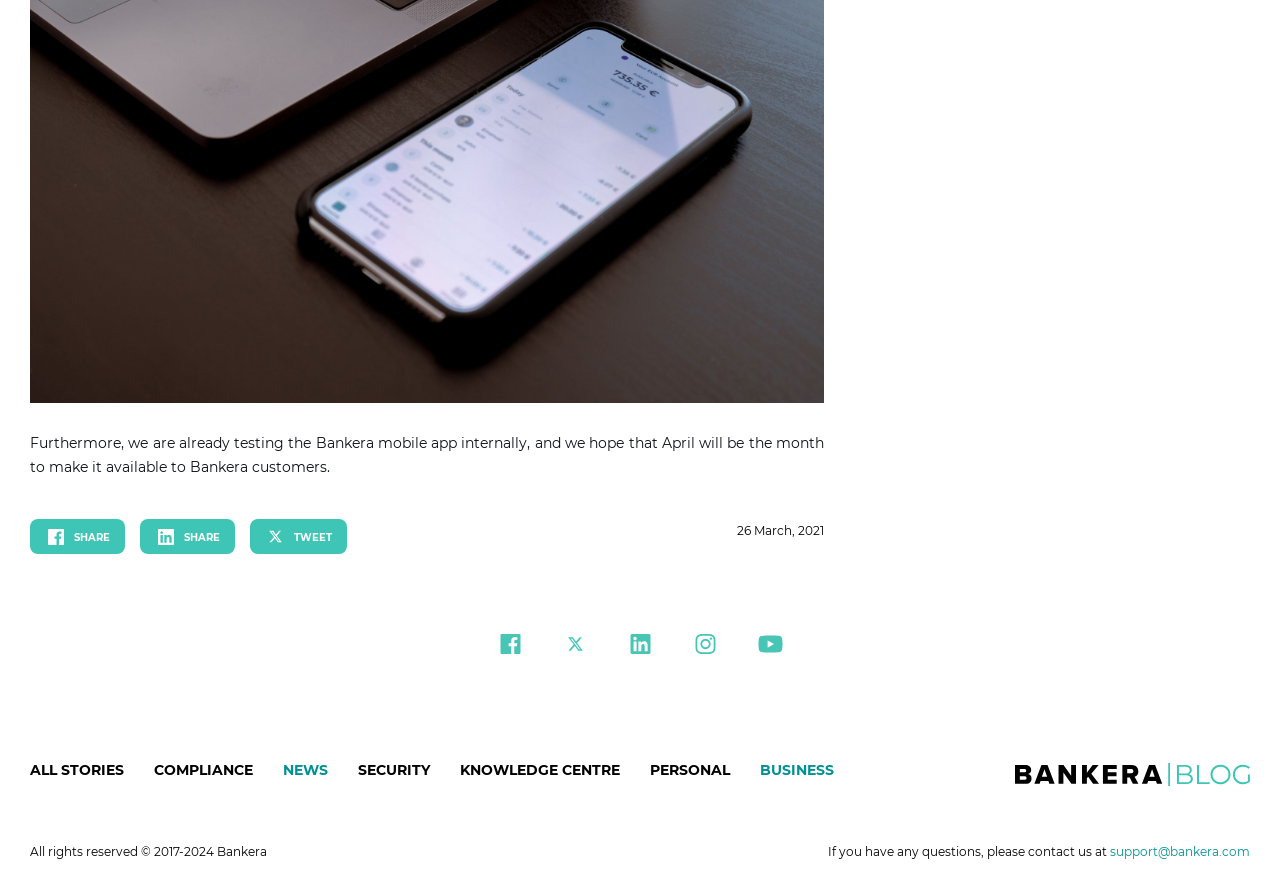Please identify the bounding box coordinates of the element that needs to be clicked to execute the following command: "Contact support". Provide the bounding box using four float numbers between 0 and 1, formatted as [left, top, right, bottom].

[0.867, 0.958, 0.977, 0.975]